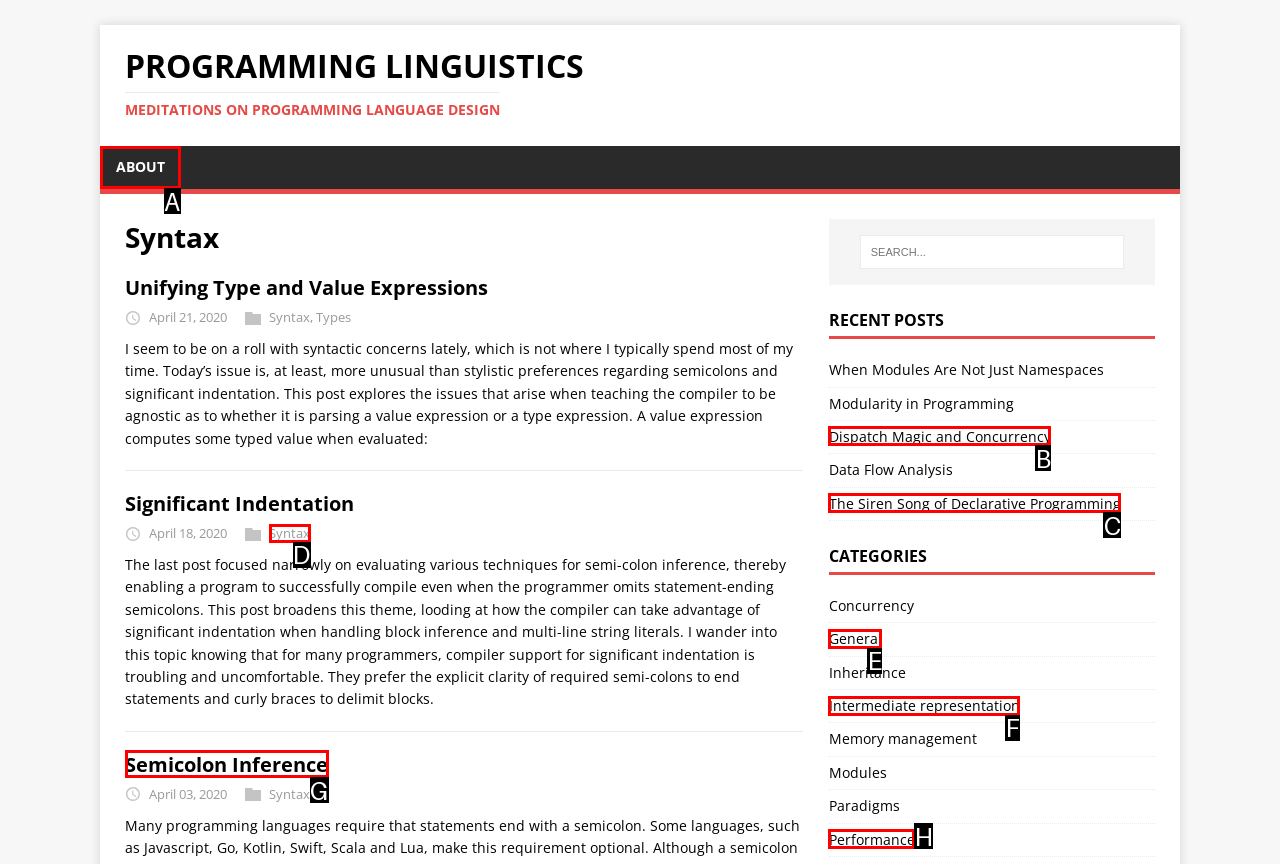Identify the HTML element that corresponds to the description: Dispatch Magic and Concurrency Provide the letter of the matching option directly from the choices.

B